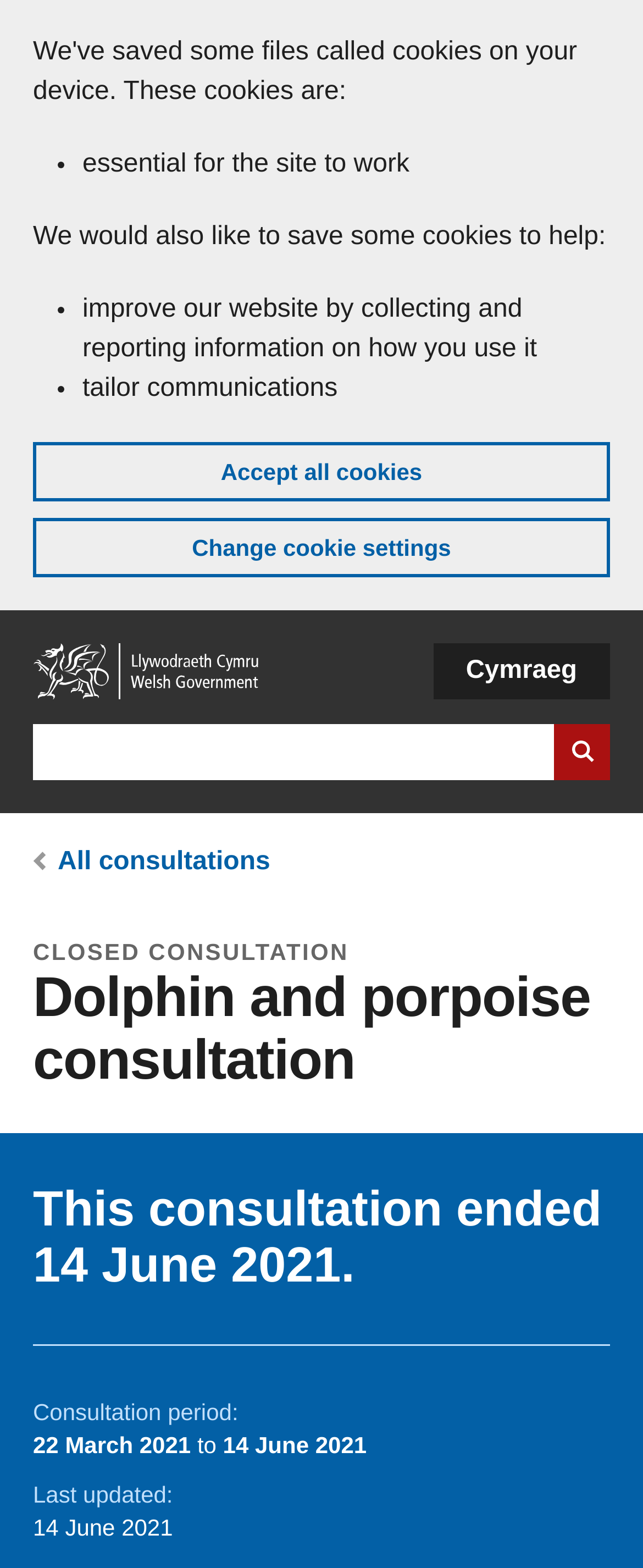For the given element description value="Search website", determine the bounding box coordinates of the UI element. The coordinates should follow the format (top-left x, top-left y, bottom-right x, bottom-right y) and be within the range of 0 to 1.

[0.862, 0.462, 0.949, 0.498]